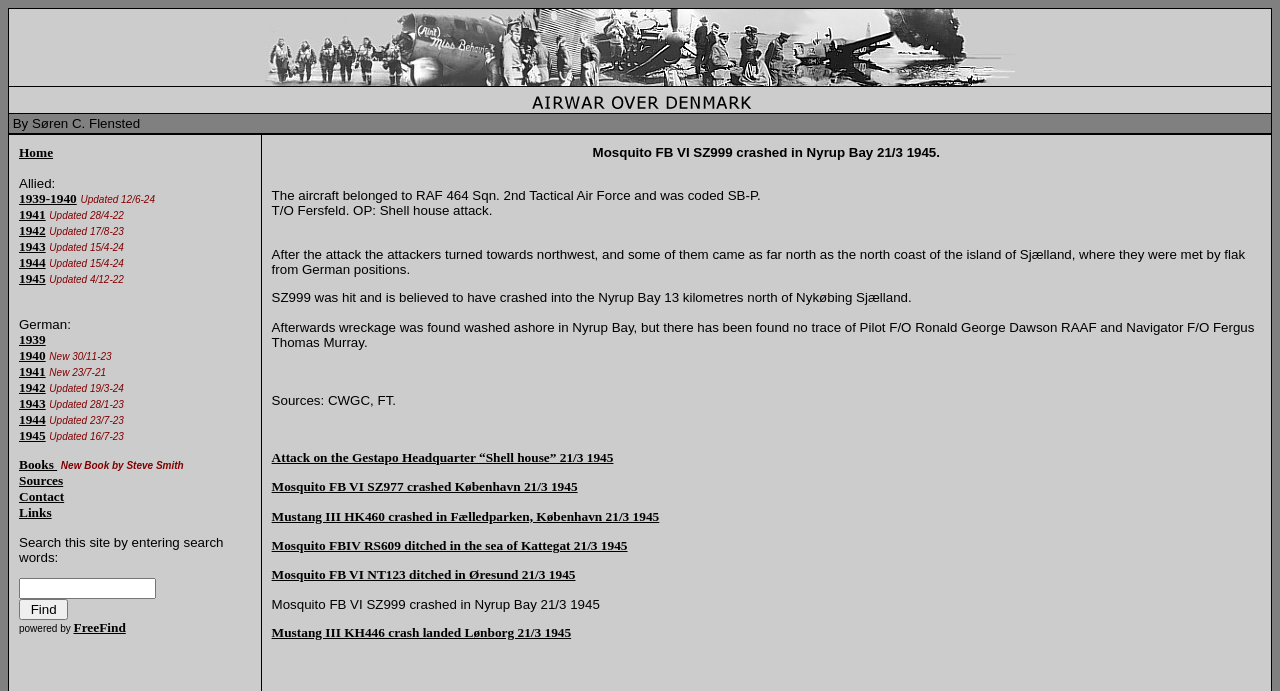Please find the bounding box coordinates of the element that must be clicked to perform the given instruction: "Click on the link '1945'". The coordinates should be four float numbers from 0 to 1, i.e., [left, top, right, bottom].

[0.015, 0.392, 0.036, 0.414]